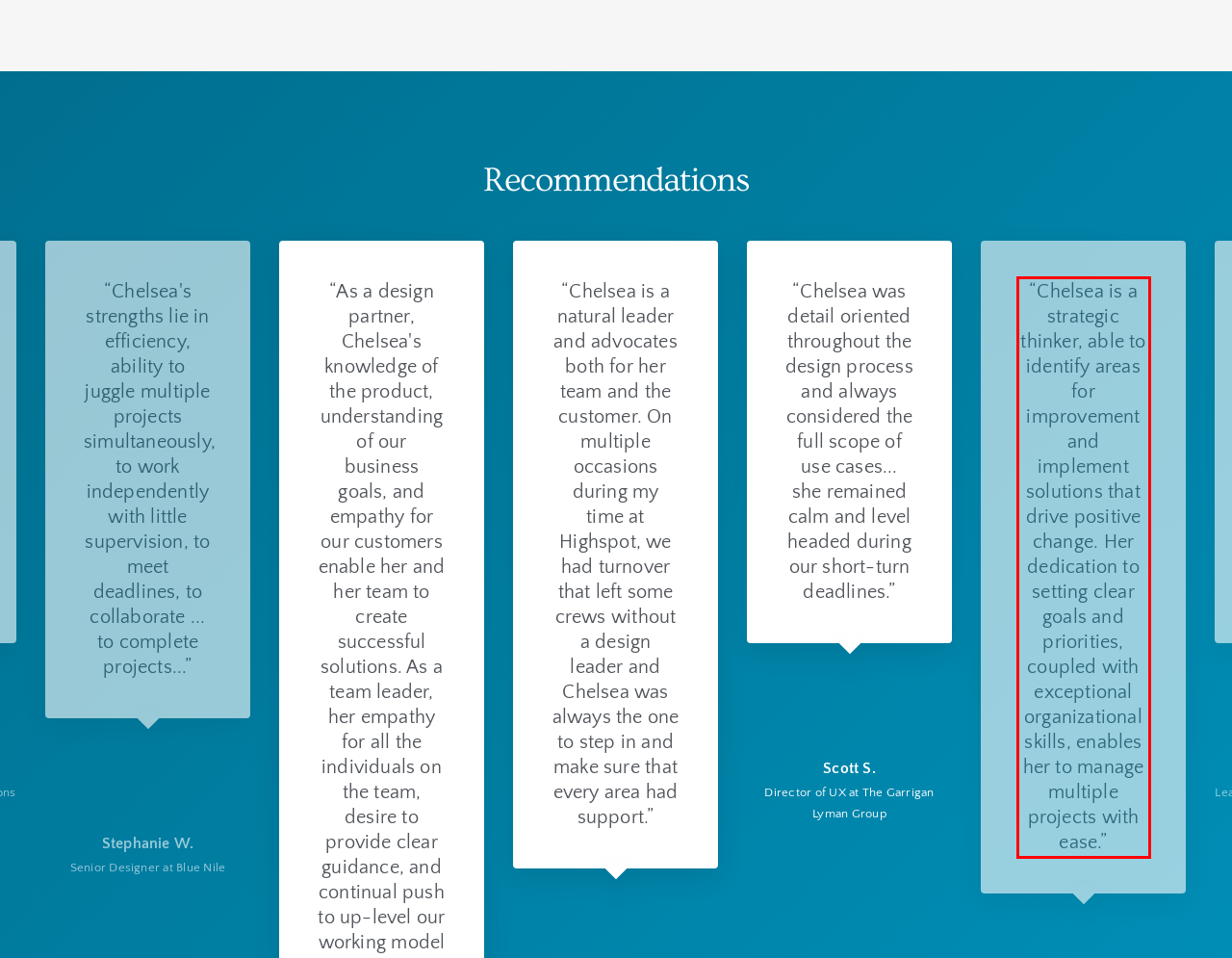Locate the red bounding box in the provided webpage screenshot and use OCR to determine the text content inside it.

“Chelsea is a strategic thinker, able to identify areas for improvement and implement solutions that drive positive change. Her dedication to setting clear goals and priorities, coupled with exceptional organizational skills, enables her to manage multiple projects with ease.”